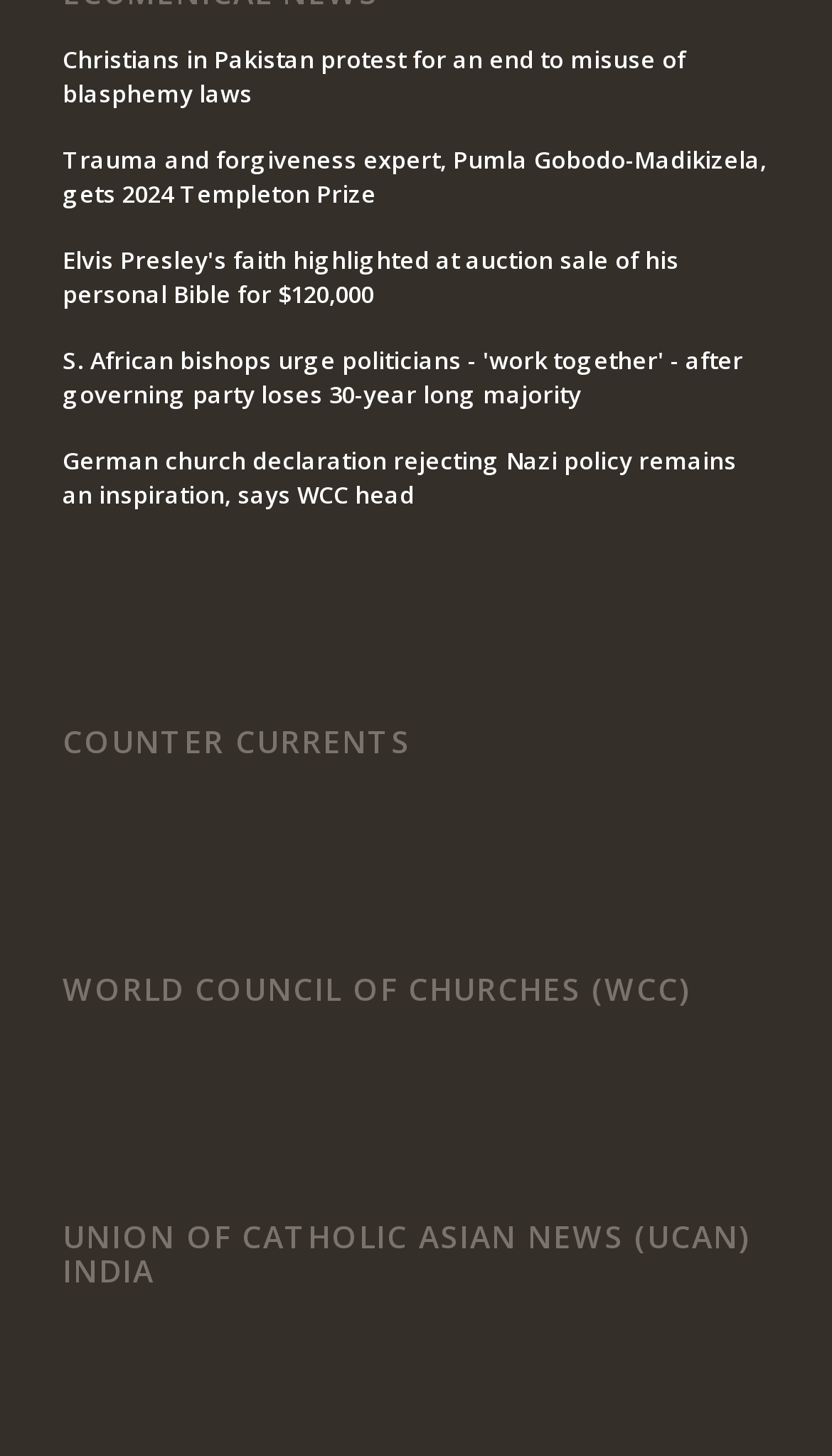Locate the bounding box coordinates of the area you need to click to fulfill this instruction: 'Read about Elvis Presley's faith highlighted at auction sale of his personal Bible'. The coordinates must be in the form of four float numbers ranging from 0 to 1: [left, top, right, bottom].

[0.075, 0.167, 0.925, 0.215]